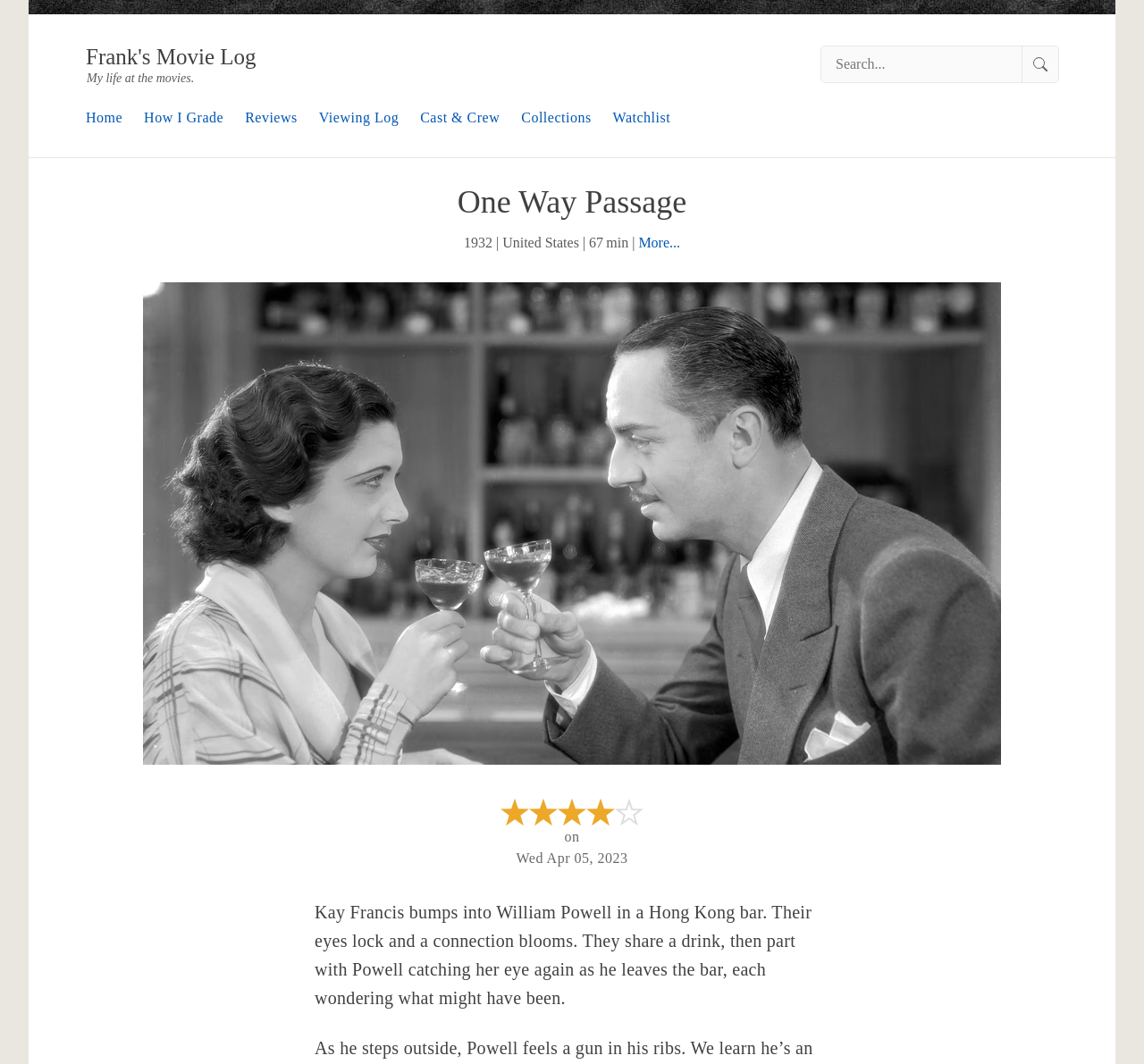Locate the UI element described as follows: "Viewing Log". Return the bounding box coordinates as four float numbers between 0 and 1 in the order [left, top, right, bottom].

[0.279, 0.103, 0.349, 0.118]